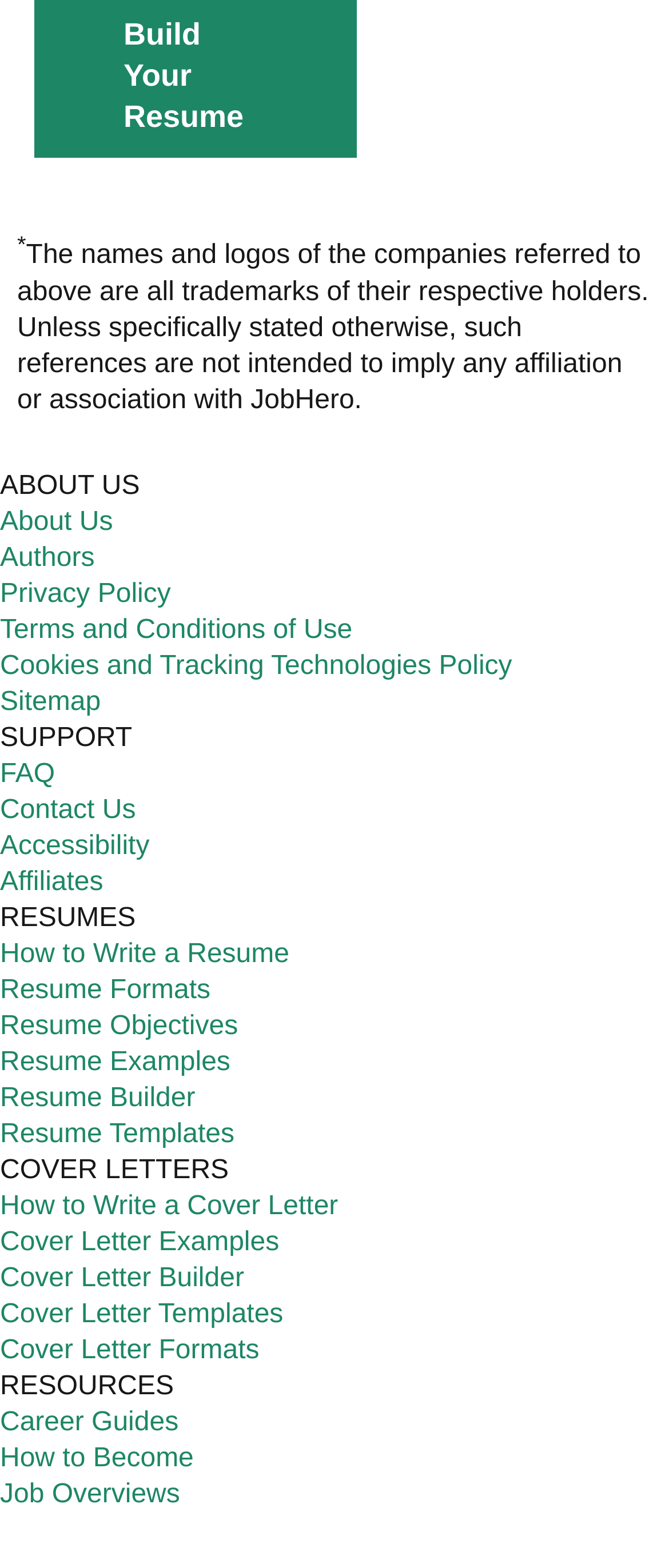Given the element description "Cover Letter Templates", identify the bounding box of the corresponding UI element.

[0.0, 0.829, 0.423, 0.847]